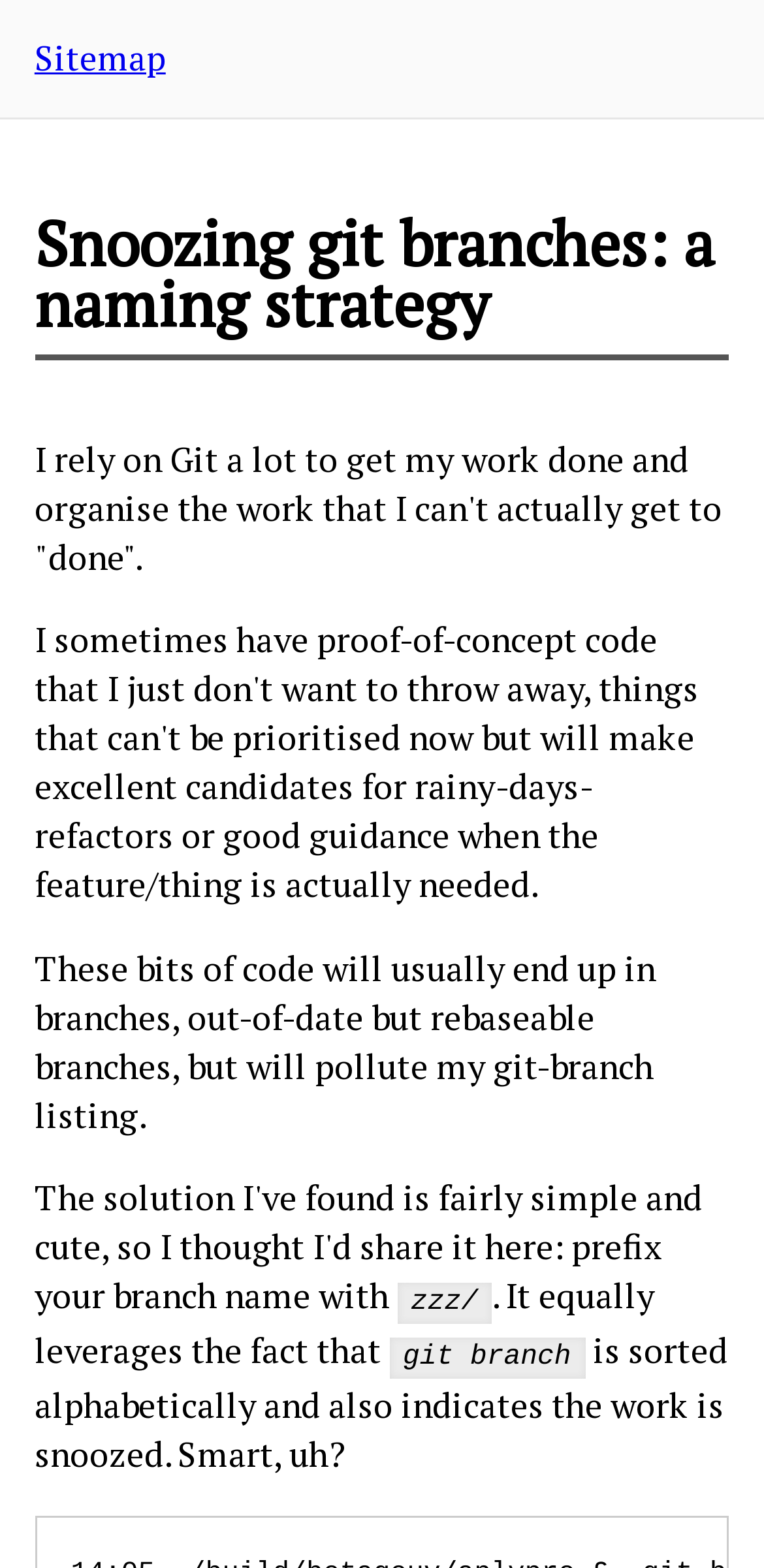Please determine the primary heading and provide its text.

Snoozing git branches: a naming strategy